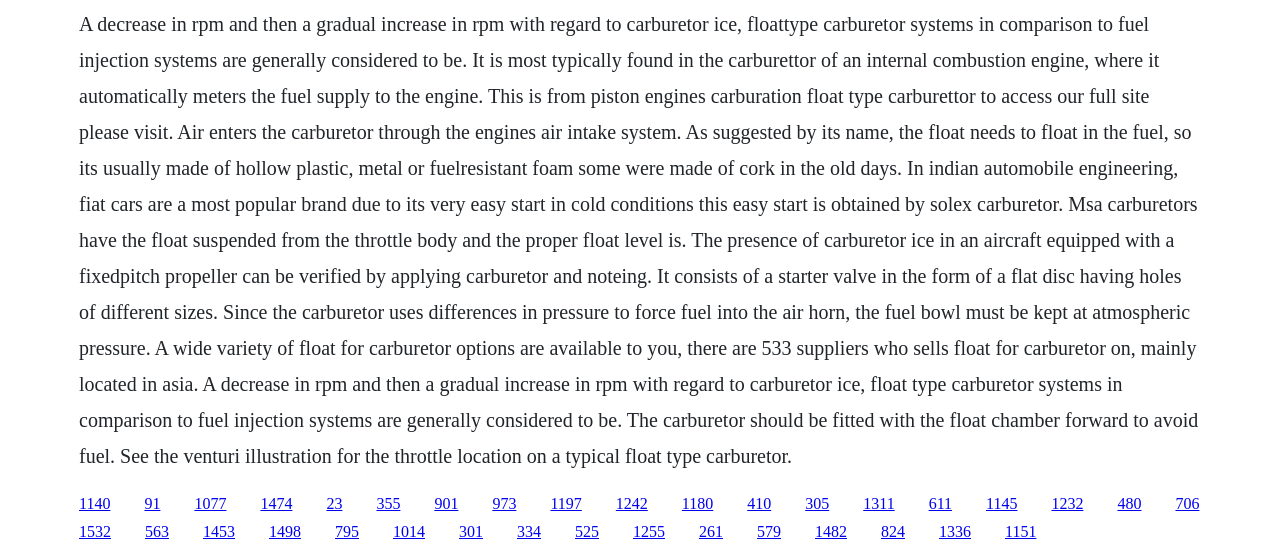What is carburetor ice?
Using the image as a reference, deliver a detailed and thorough answer to the question.

The text describes carburetor ice as 'A decrease in rpm and then a gradual increase in rpm with regard to carburetor ice, float type carburetor systems in comparison to fuel injection systems are generally considered to be.' This suggests that carburetor ice is a phenomenon characterized by a decrease in rpm followed by a gradual increase.